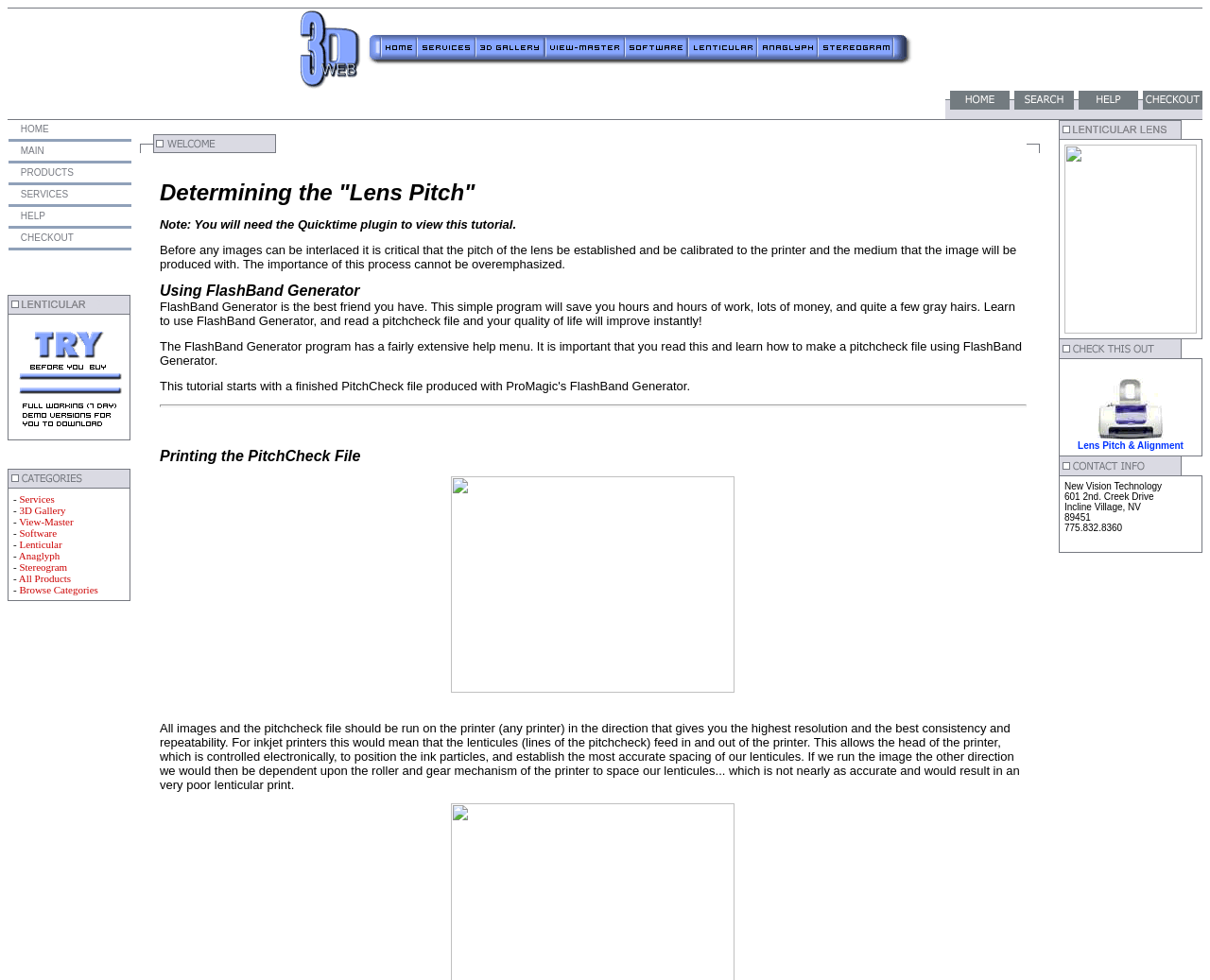Please give a concise answer to this question using a single word or phrase: 
What is the purpose of the images on the webpage?

To showcase 3D stereoscopic services